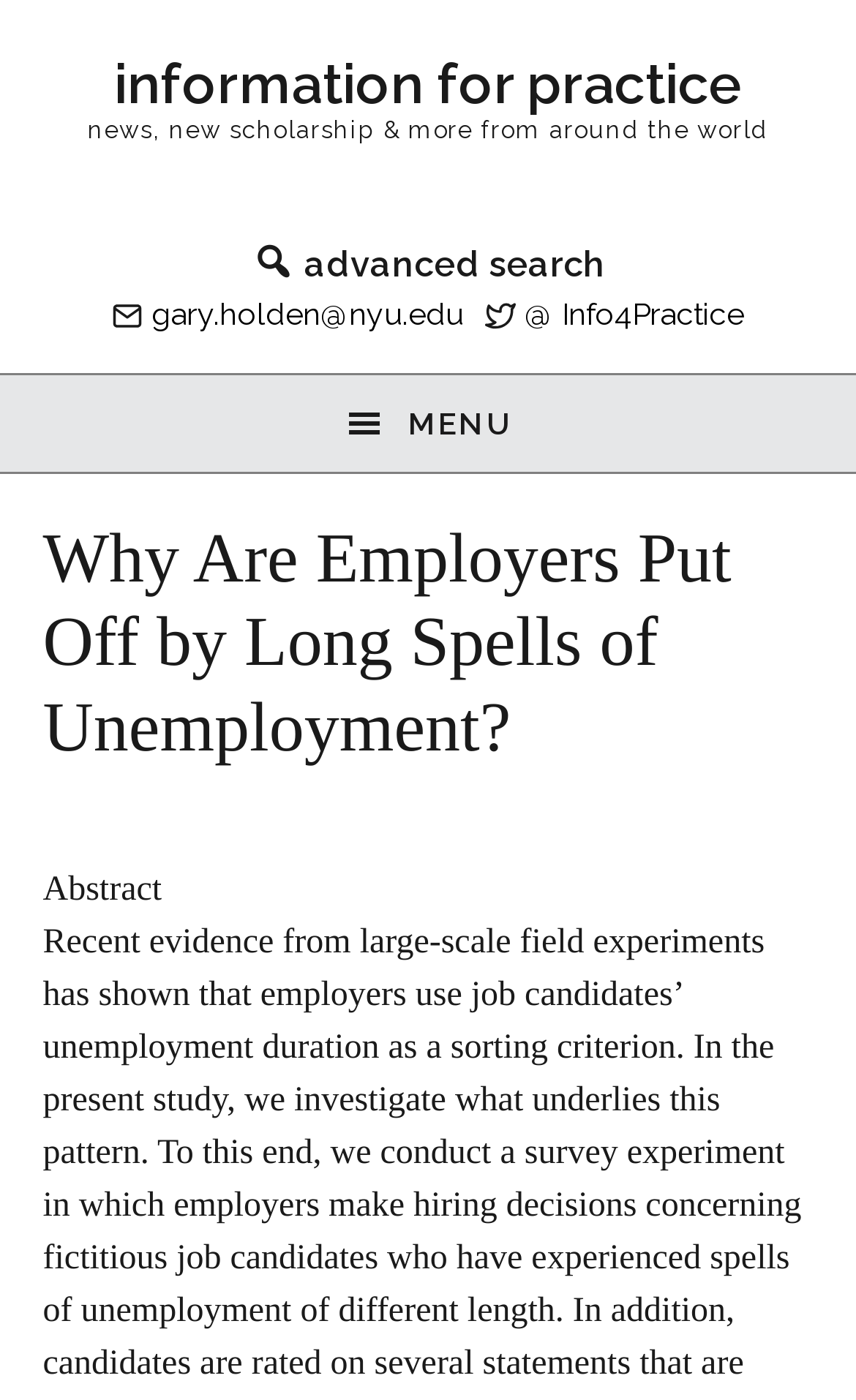Find the headline of the webpage and generate its text content.

Why Are Employers Put Off by Long Spells of Unemployment?